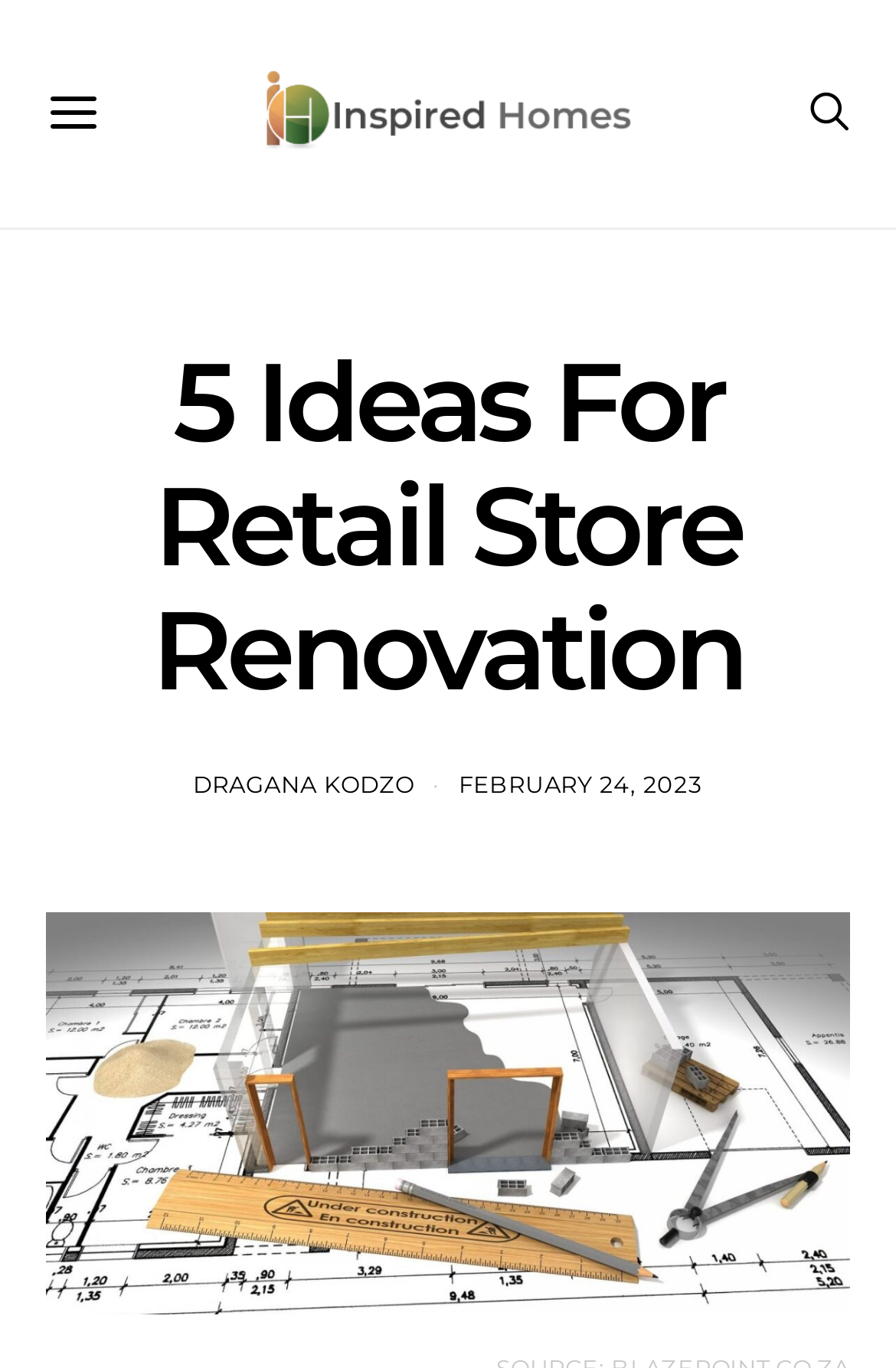Provide a one-word or short-phrase response to the question:
What is the date of the article?

February 24, 2023